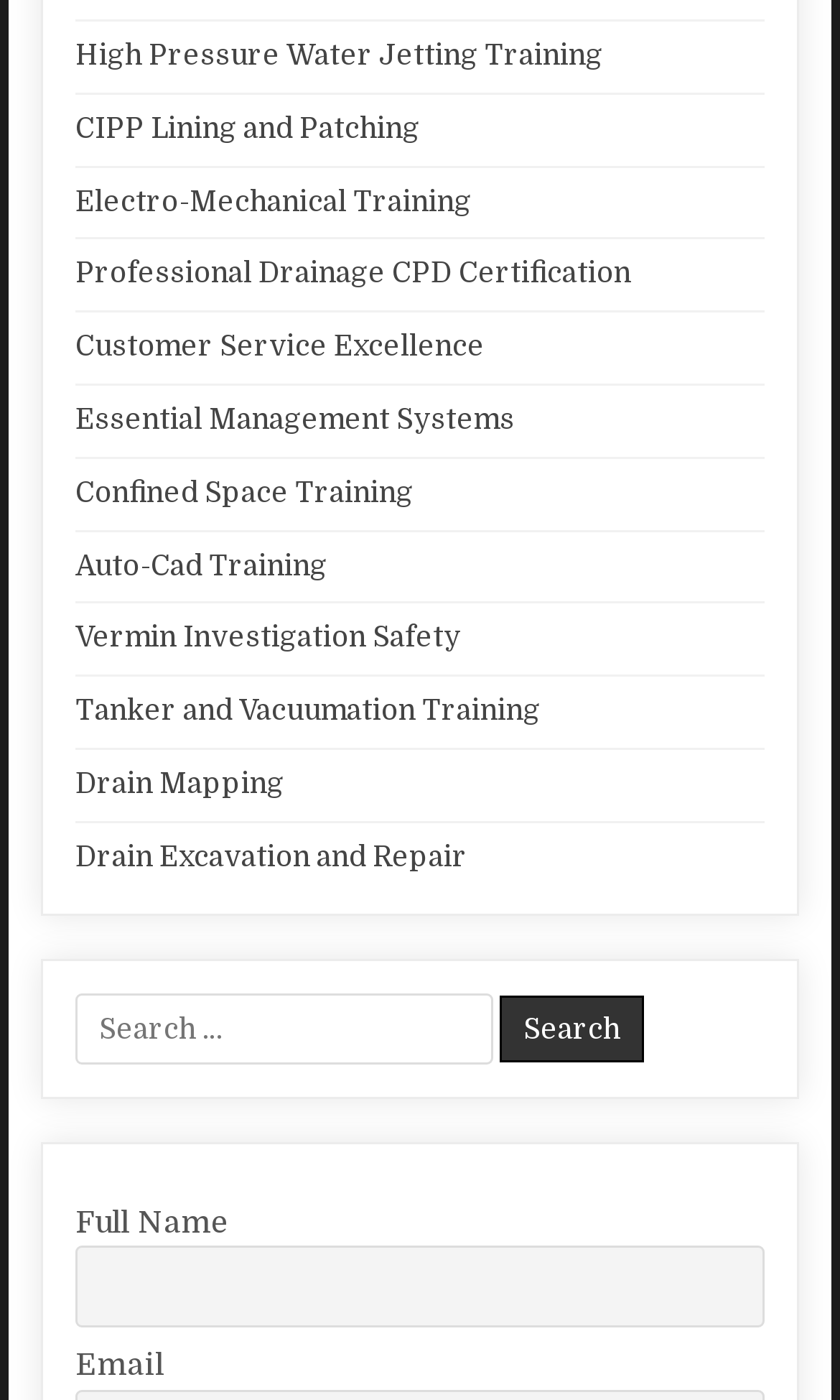What is the position of the search box on the webpage?
Provide a detailed answer to the question using information from the image.

By examining the bounding box coordinates, I determined that the search box is located at the bottom of the webpage, with a y1 coordinate of 0.709, which is higher than the y1 coordinates of the other elements on the webpage.